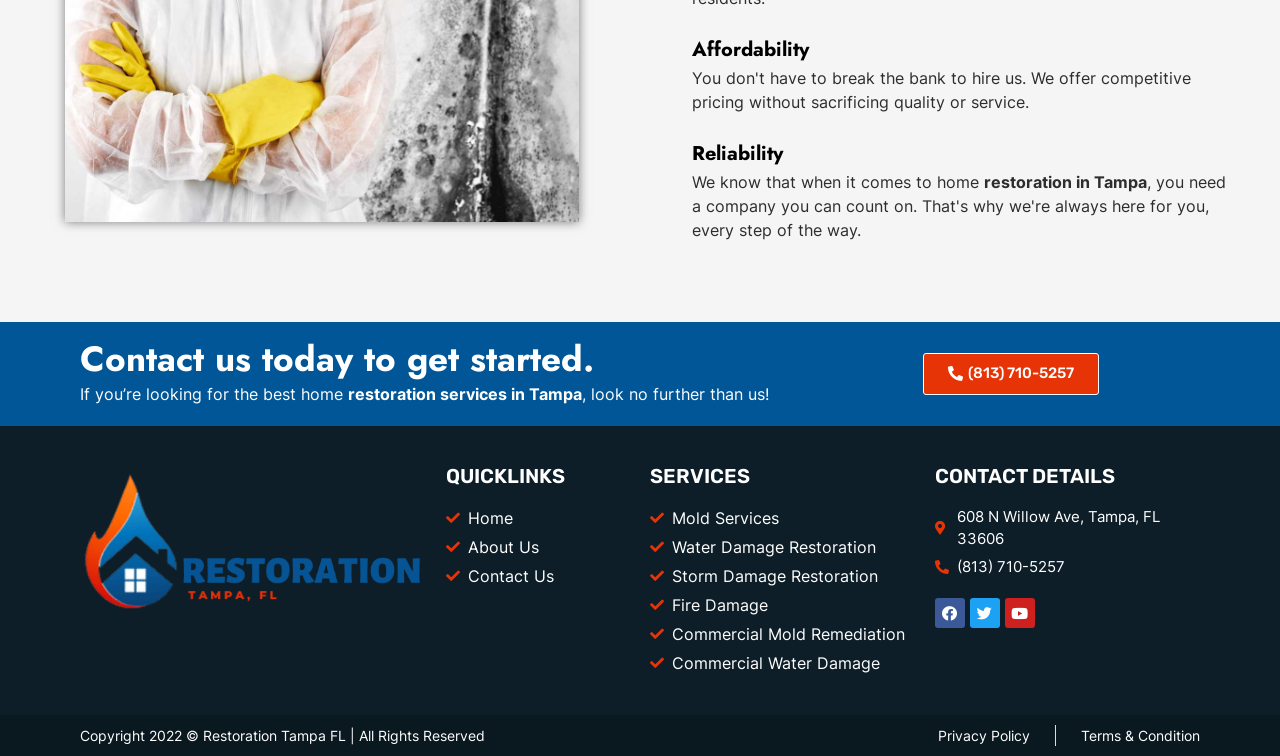Identify the bounding box coordinates of the region that needs to be clicked to carry out this instruction: "go to home page". Provide these coordinates as four float numbers ranging from 0 to 1, i.e., [left, top, right, bottom].

None